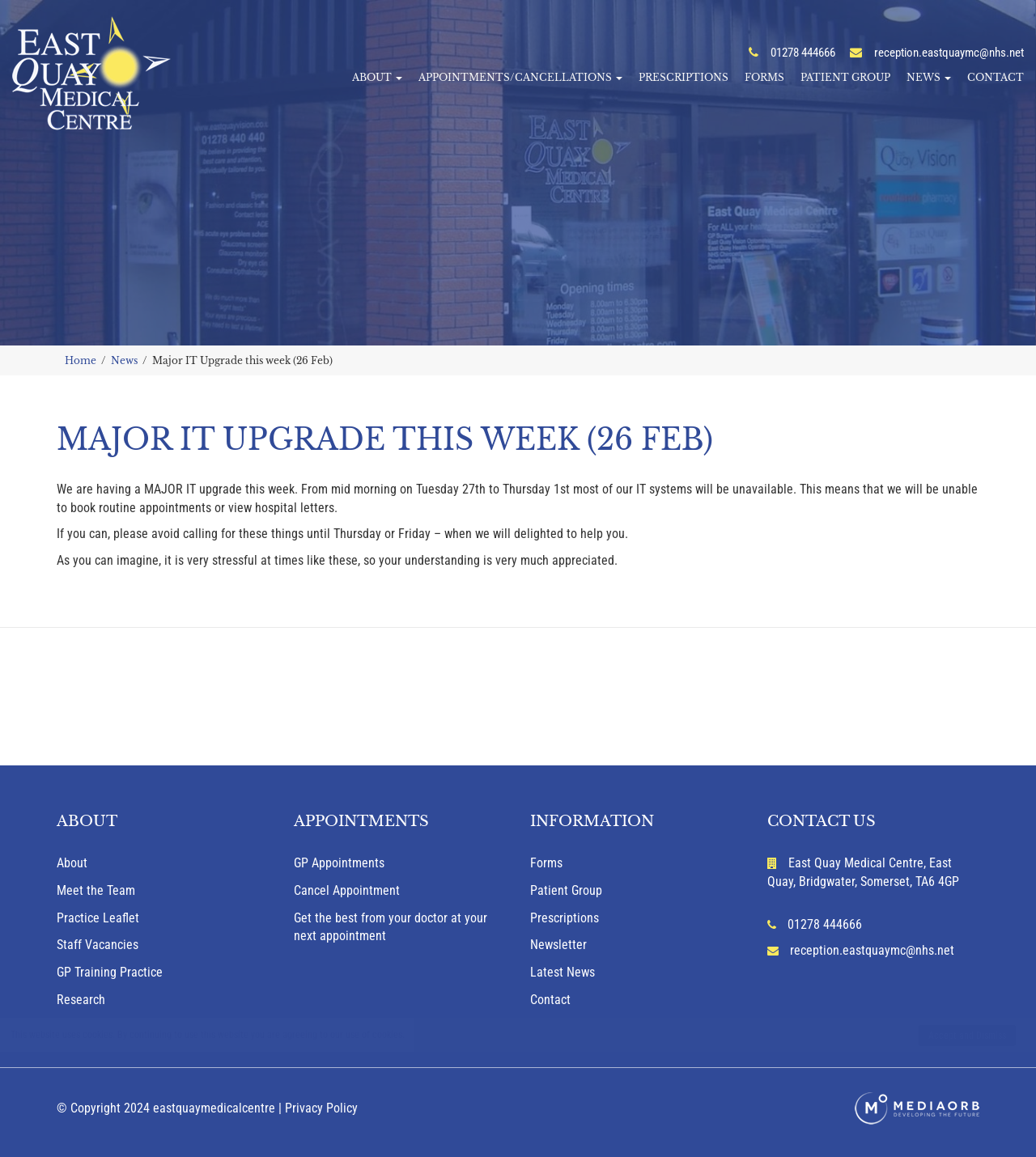Please specify the bounding box coordinates of the region to click in order to perform the following instruction: "Click the logo".

[0.012, 0.014, 0.165, 0.113]